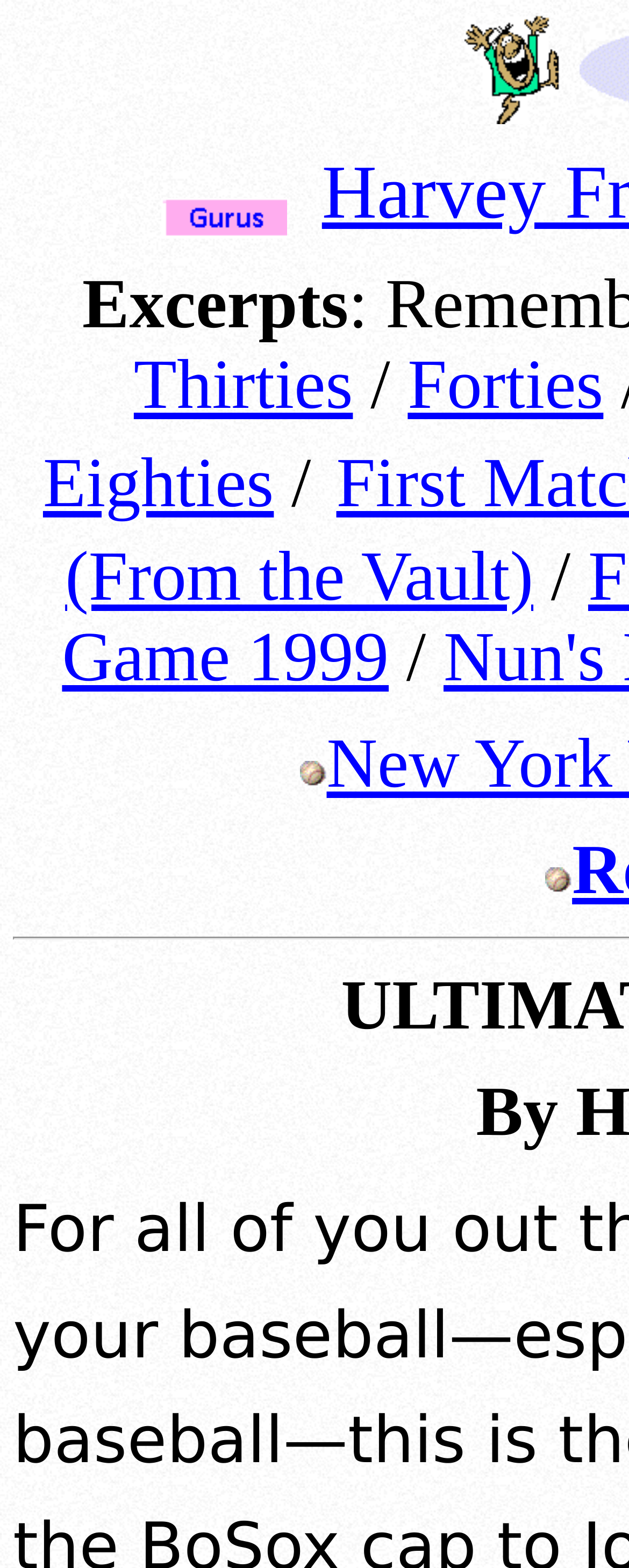Answer the following in one word or a short phrase: 
How many images are there on the webpage?

3